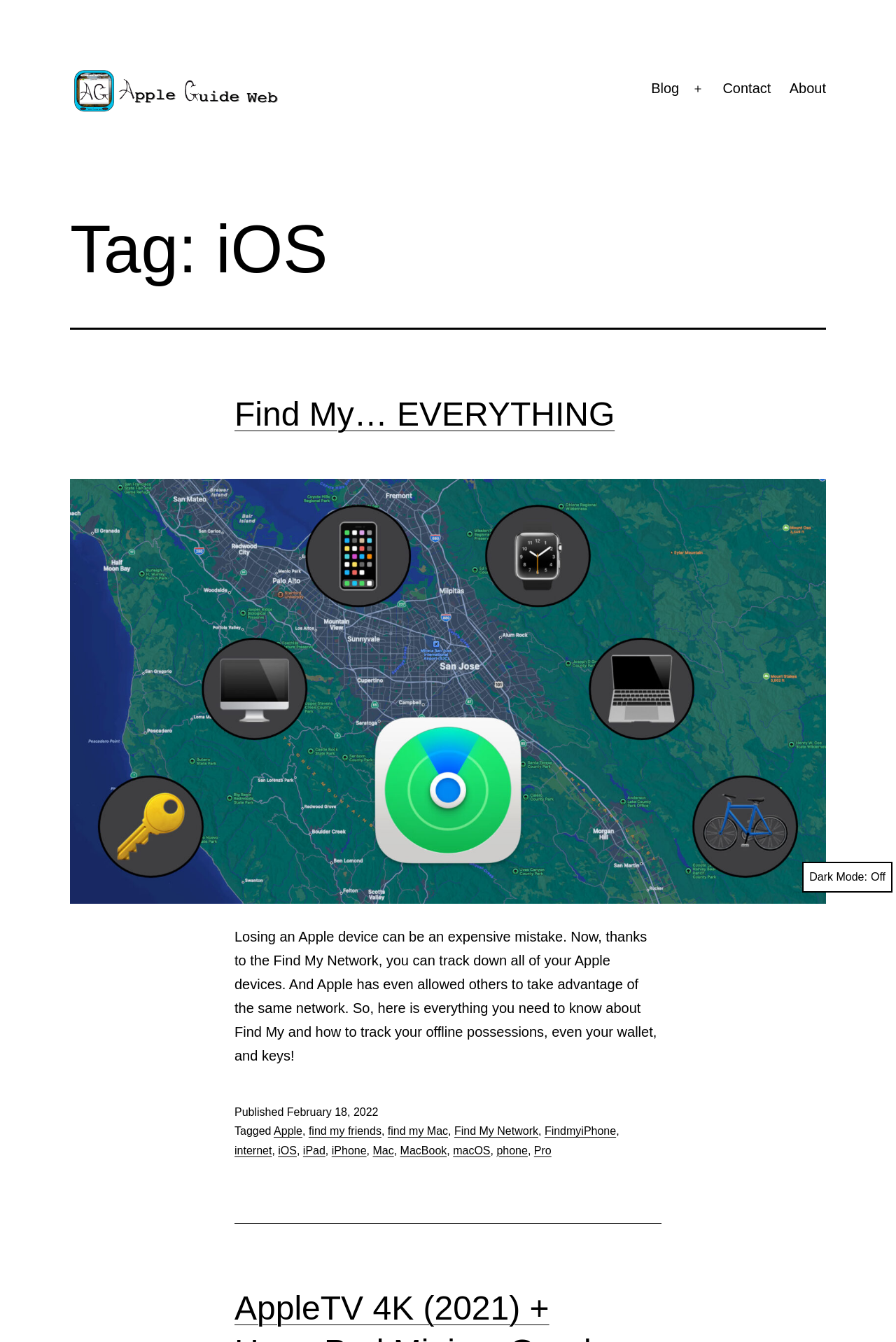Based on the image, give a detailed response to the question: What is the date of publication of the article?

The date of publication of the article can be determined by looking at the footer section, which contains the published date 'February 18, 2022'.